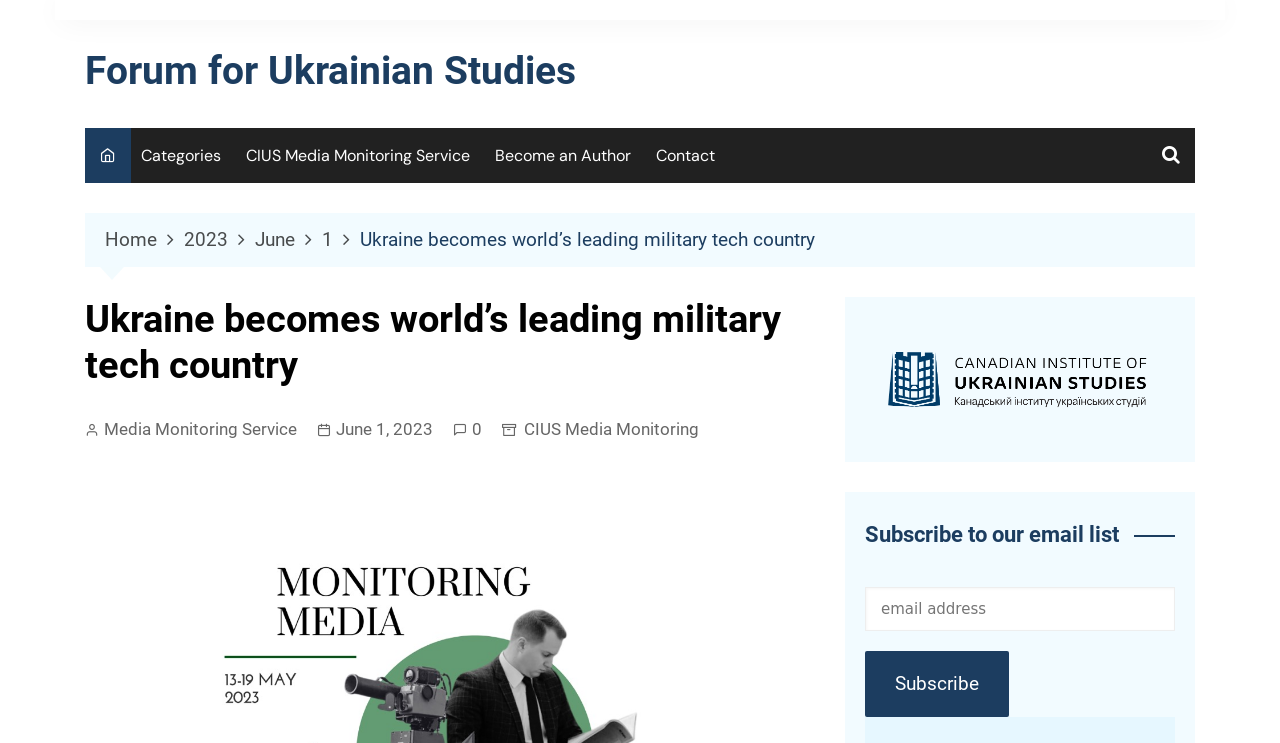Kindly determine the bounding box coordinates of the area that needs to be clicked to fulfill this instruction: "Subscribe to the email list".

[0.676, 0.876, 0.788, 0.965]